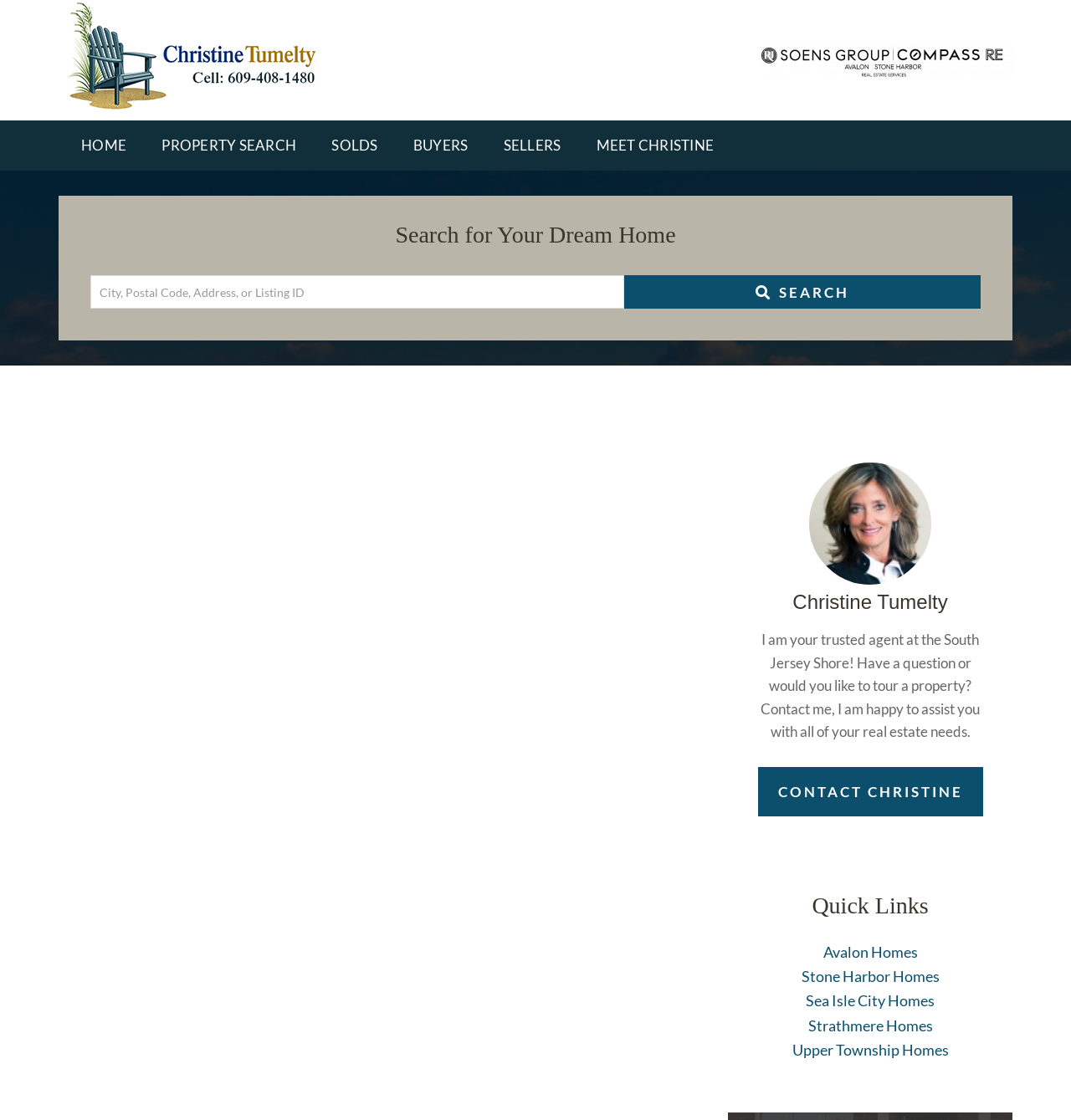Locate the UI element that matches the description Sea Isle City Homes in the webpage screenshot. Return the bounding box coordinates in the format (top-left x, top-left y, bottom-right x, bottom-right y), with values ranging from 0 to 1.

[0.752, 0.885, 0.873, 0.902]